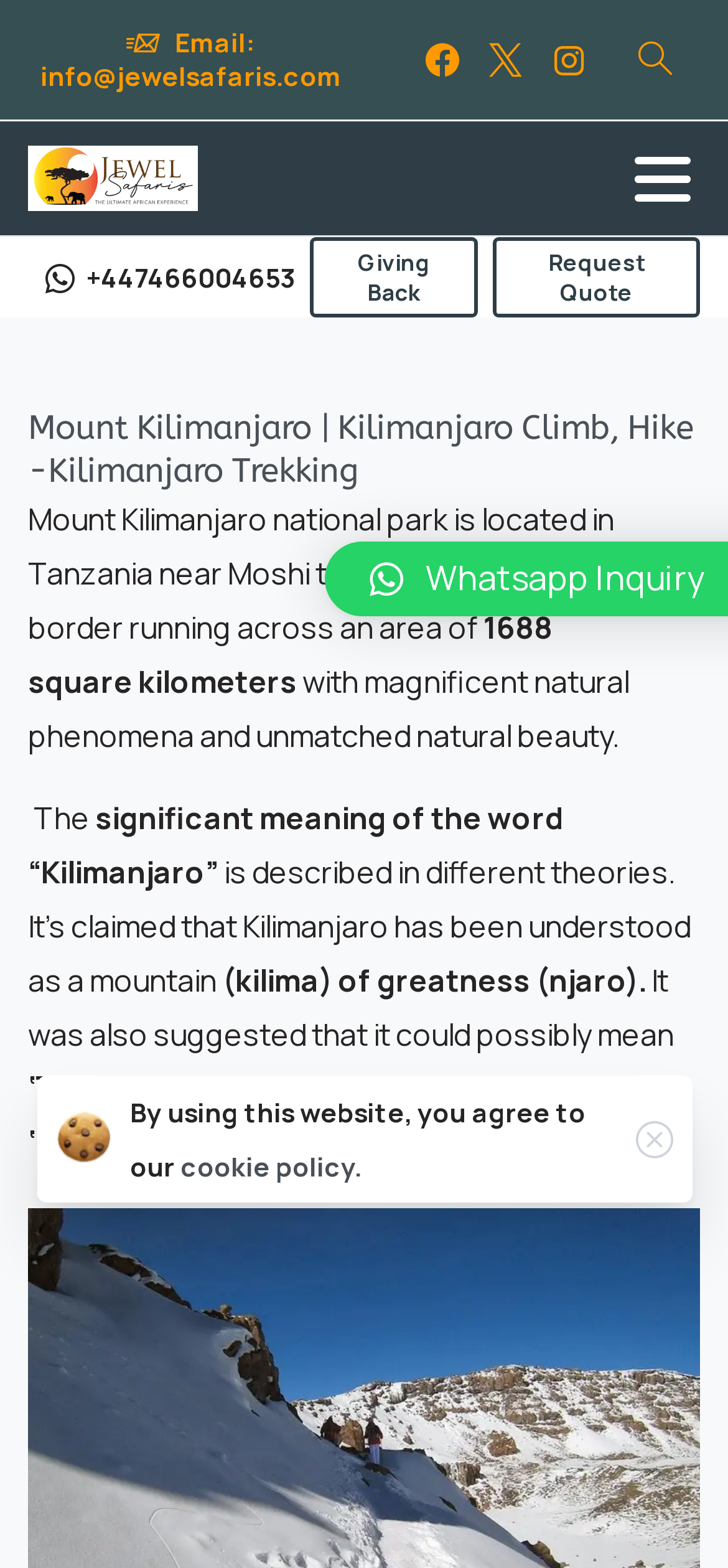Can you look at the image and give a comprehensive answer to the question:
What is the phone number of Jewel Safaris Limited?

I found the phone number by looking at the StaticText element with the text '+447466004653' which is located near the top of the webpage.